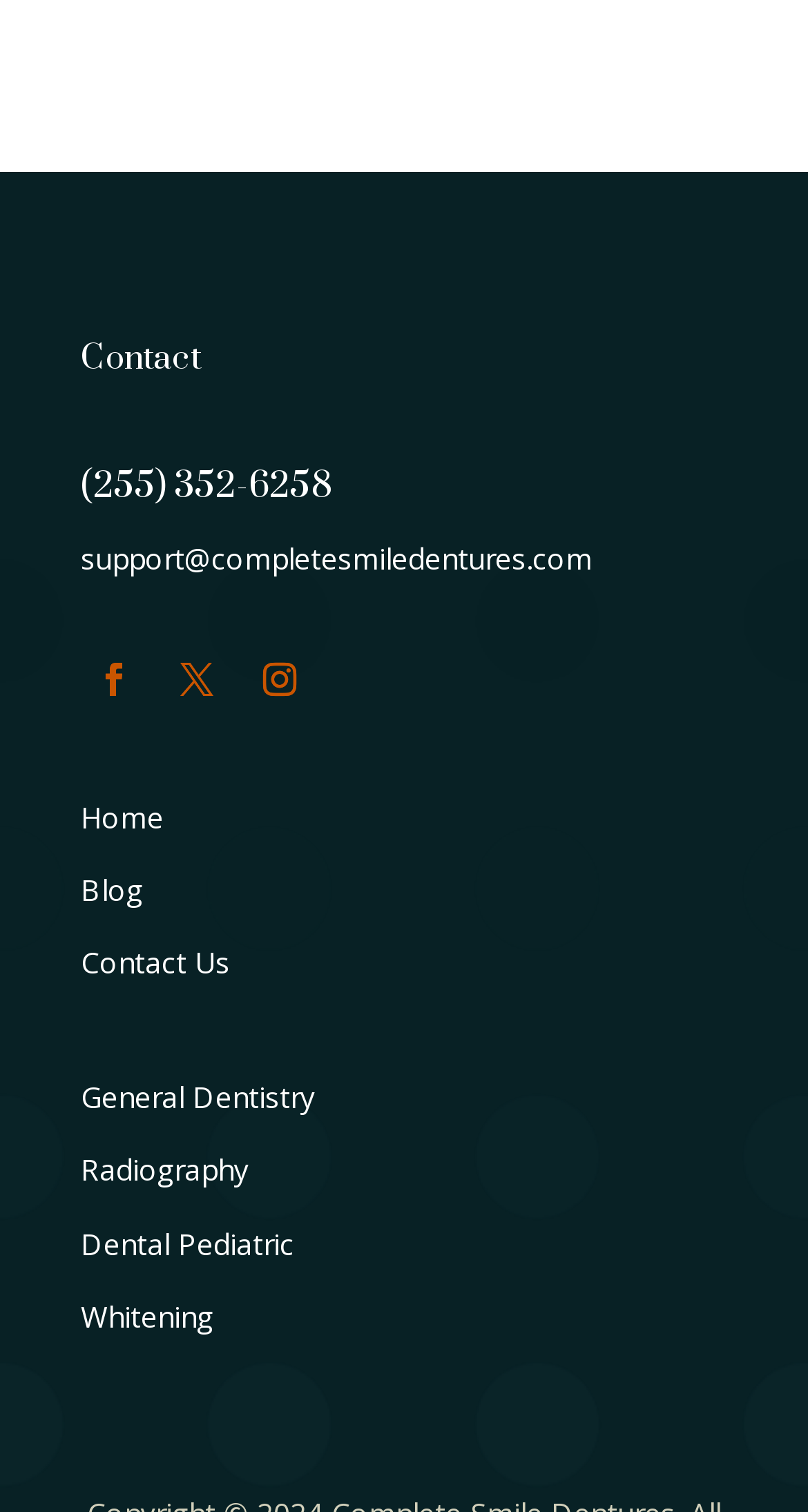Please reply with a single word or brief phrase to the question: 
What is the last navigation link?

Whitening